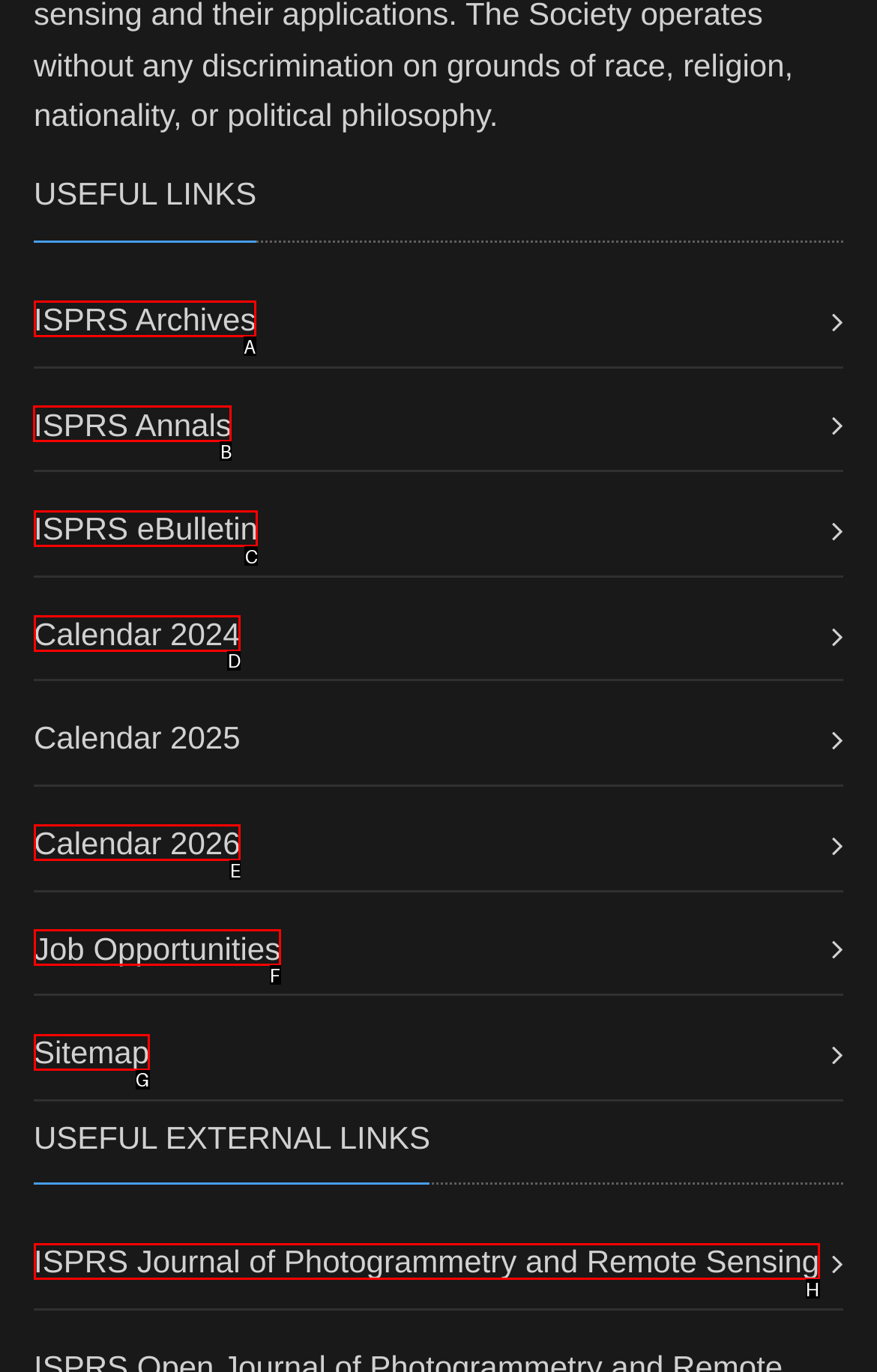Tell me which letter corresponds to the UI element that should be clicked to fulfill this instruction: browse ISPRS Annals
Answer using the letter of the chosen option directly.

B